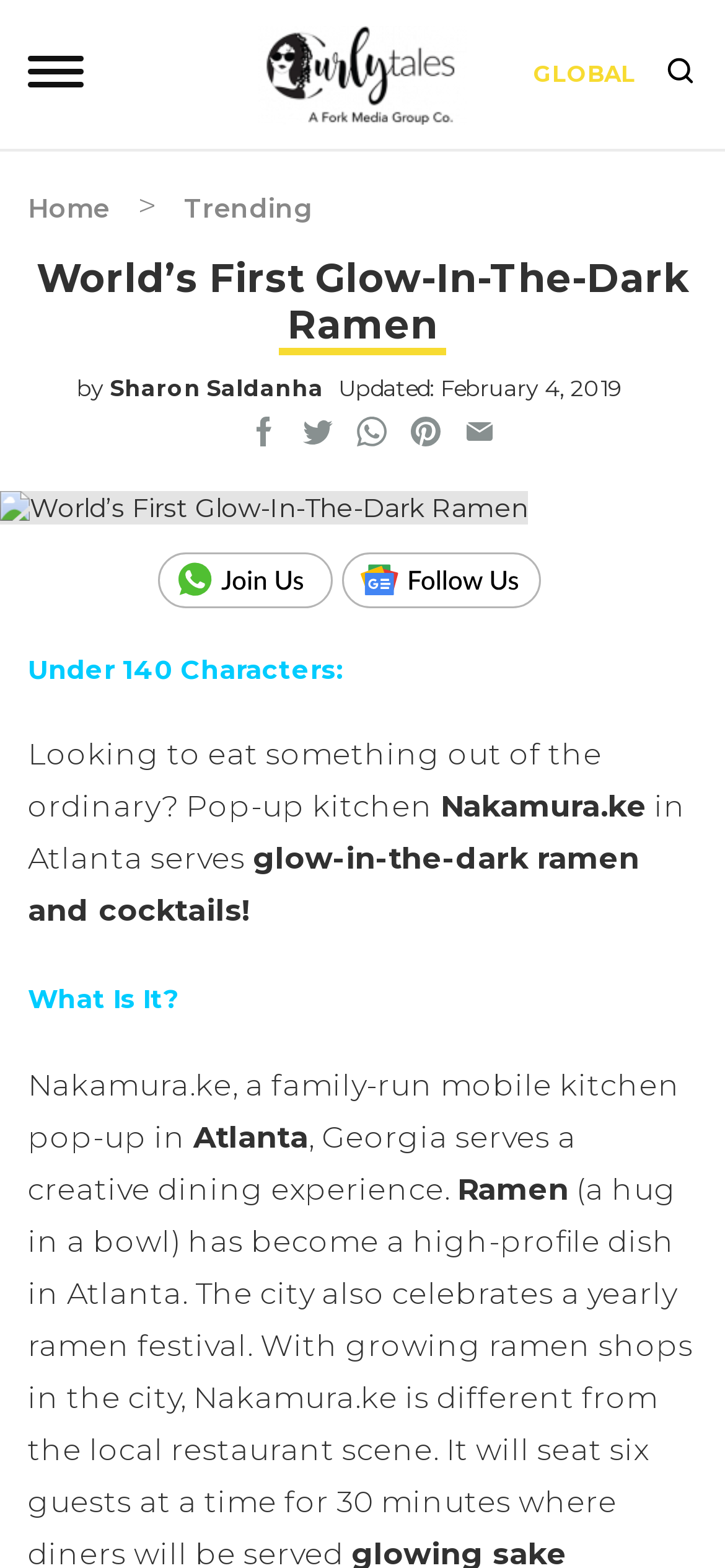Where is Nakamura.ke located? Look at the image and give a one-word or short phrase answer.

Atlanta, Georgia